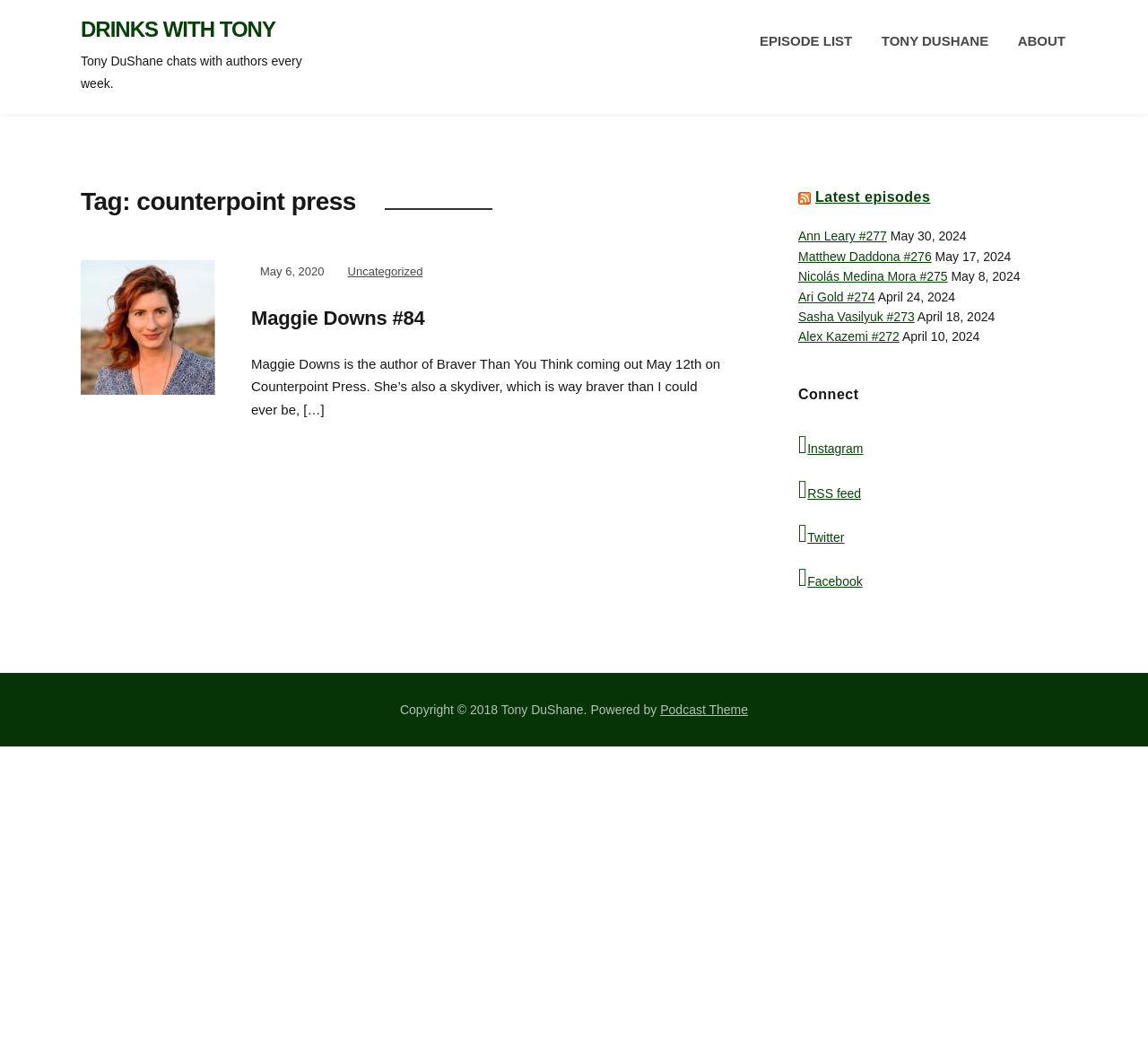What is the publication date of the book 'Braver Than You Think'?
Kindly offer a comprehensive and detailed response to the question.

The static text 'Maggie Downs is the author of Braver Than You Think coming out May 12th on Counterpoint Press.' provides the publication date of the book 'Braver Than You Think'.